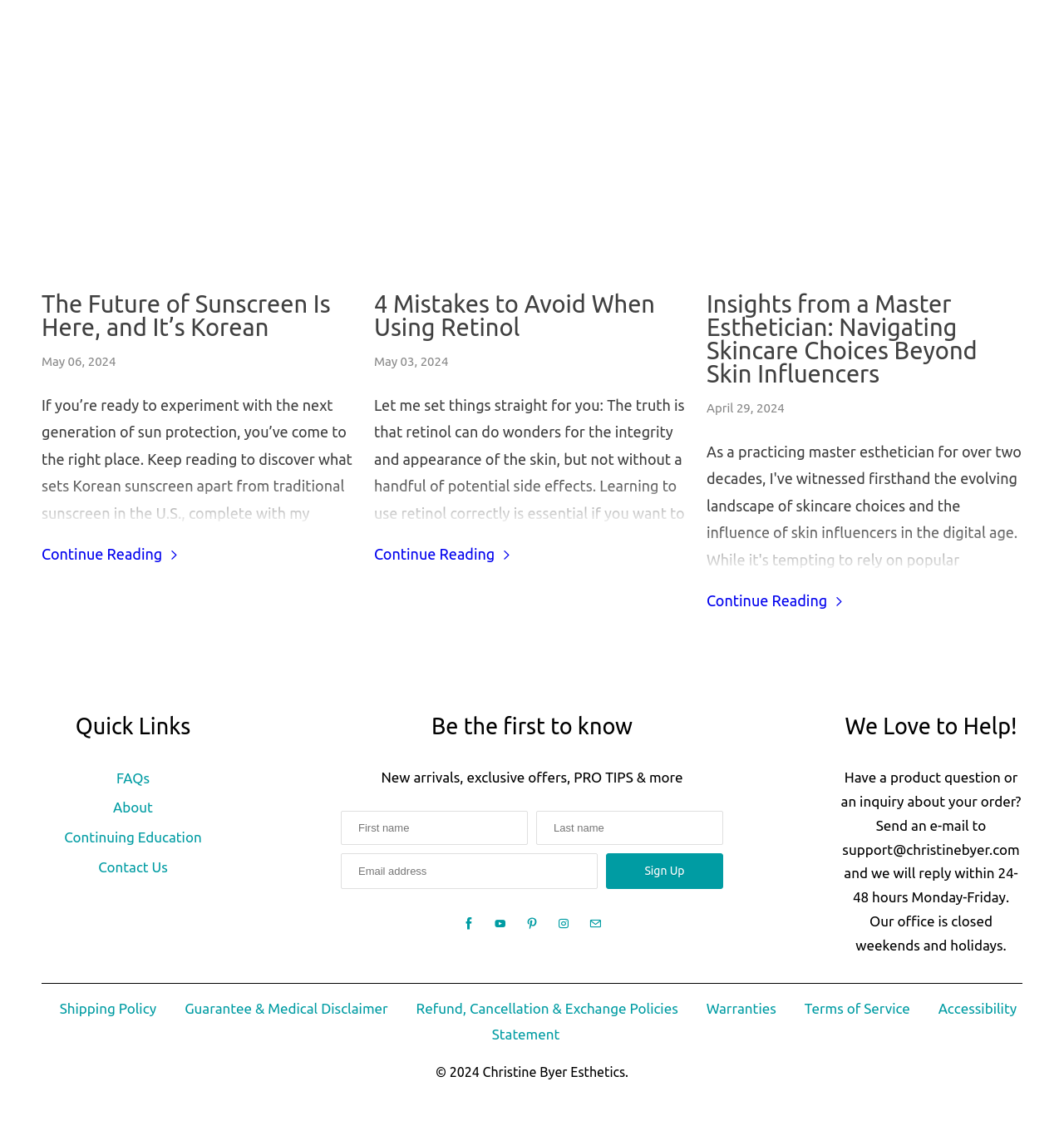Locate the bounding box coordinates of the element that needs to be clicked to carry out the instruction: "Get insights from a master esthetician". The coordinates should be given as four float numbers ranging from 0 to 1, i.e., [left, top, right, bottom].

[0.664, 0.259, 0.961, 0.349]